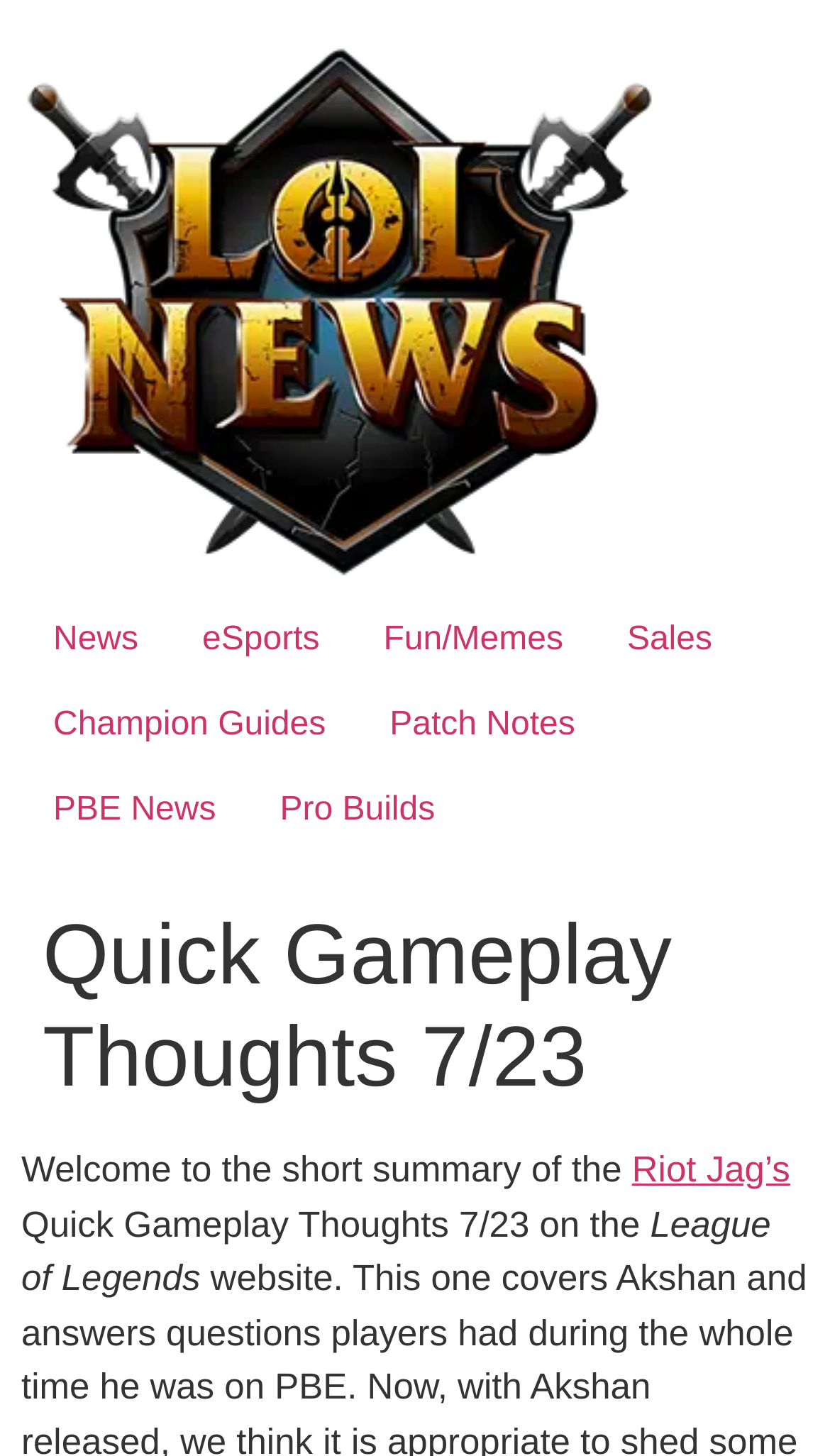Locate the bounding box coordinates of the segment that needs to be clicked to meet this instruction: "Go to eSports".

[0.205, 0.411, 0.423, 0.469]